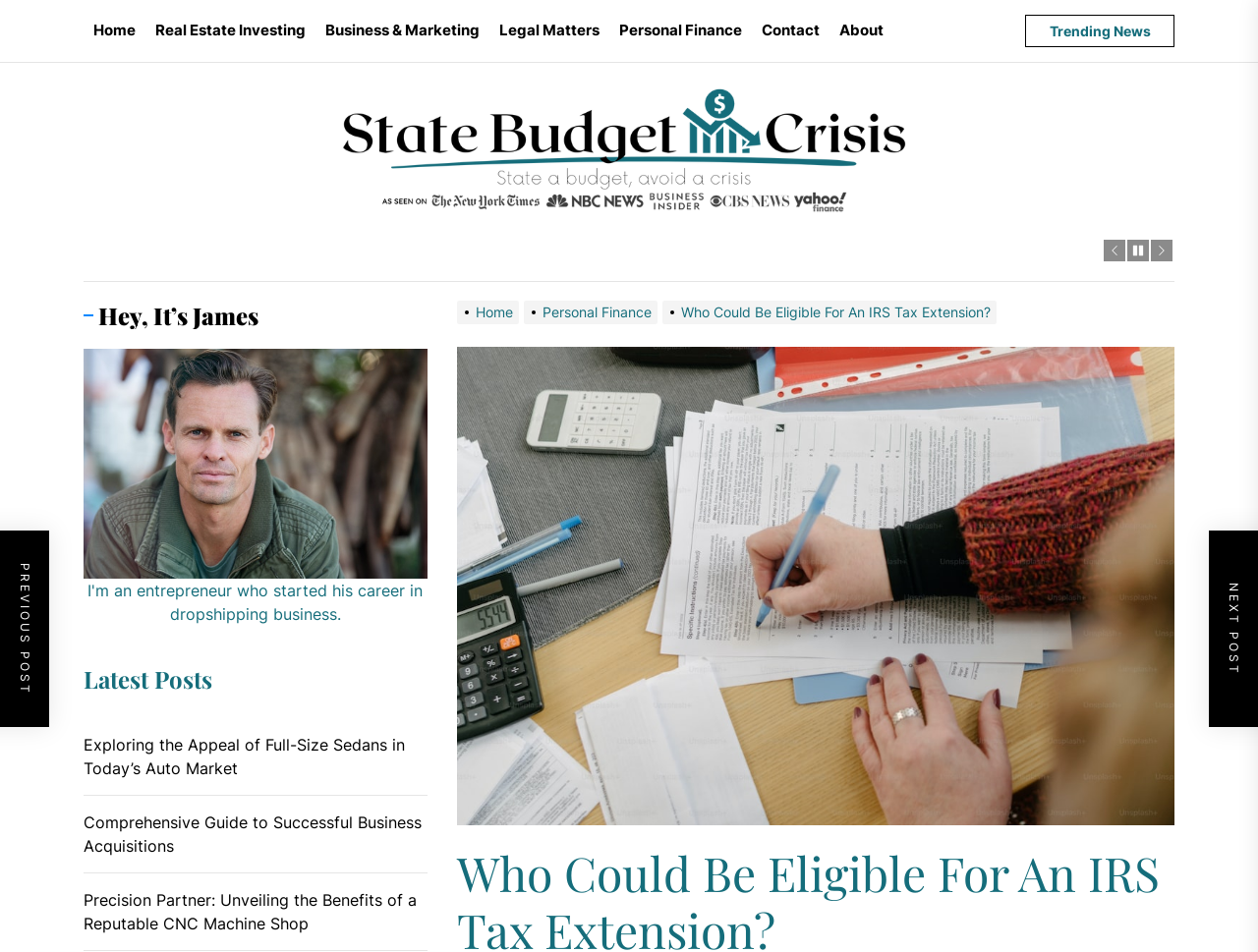Please provide a brief answer to the question using only one word or phrase: 
What is the main topic of this webpage?

Tax extension